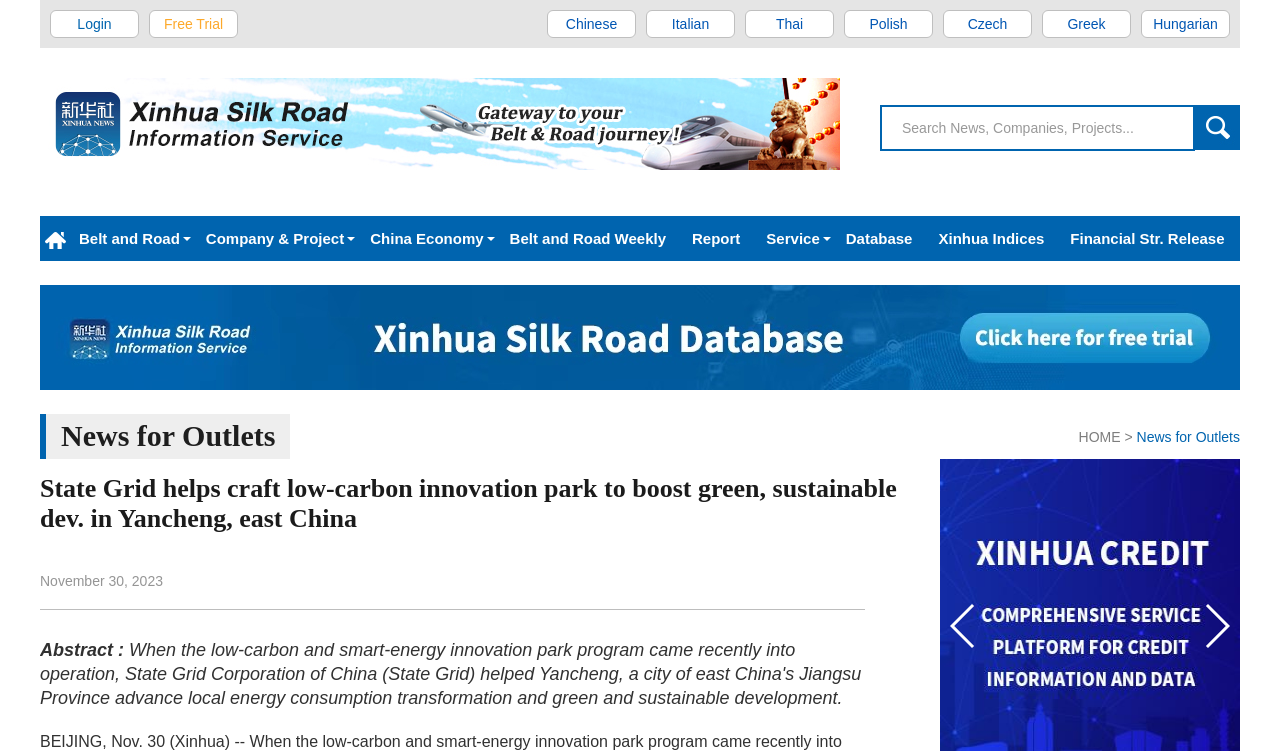Provide a comprehensive caption for the webpage.

The webpage appears to be a news article from Xinhua Silk Road, a Belt and Road Portal. At the top, there are several links for language options, including Hungarian, Greek, Czech, Polish, Thai, Italian, and Chinese, aligned horizontally across the page. Below these links, there is a prominent link to "Xinhua Silk Road - Belt and Road Portal, China's silk road economic belt and 21st Century Maritime Silk Road Website" accompanied by an image.

On the right side of the page, there is a search bar with a placeholder text "Search News, Companies, Projects..." and a search button. Below the search bar, there are several links to different sections of the website, including the homepage, Belt and Road, Company & Project, China Economy, and more.

The main content of the page is an article titled "State Grid helps craft low-carbon innovation park to boost green, sustainable dev. in Yancheng, east China". The article has a heading, followed by a date "November 30, 2023", and then the article text. There is a horizontal separator line below the date.

At the bottom of the page, there are navigation buttons for "Next slide" and "Previous slide", suggesting that the article may have multiple pages or sections.